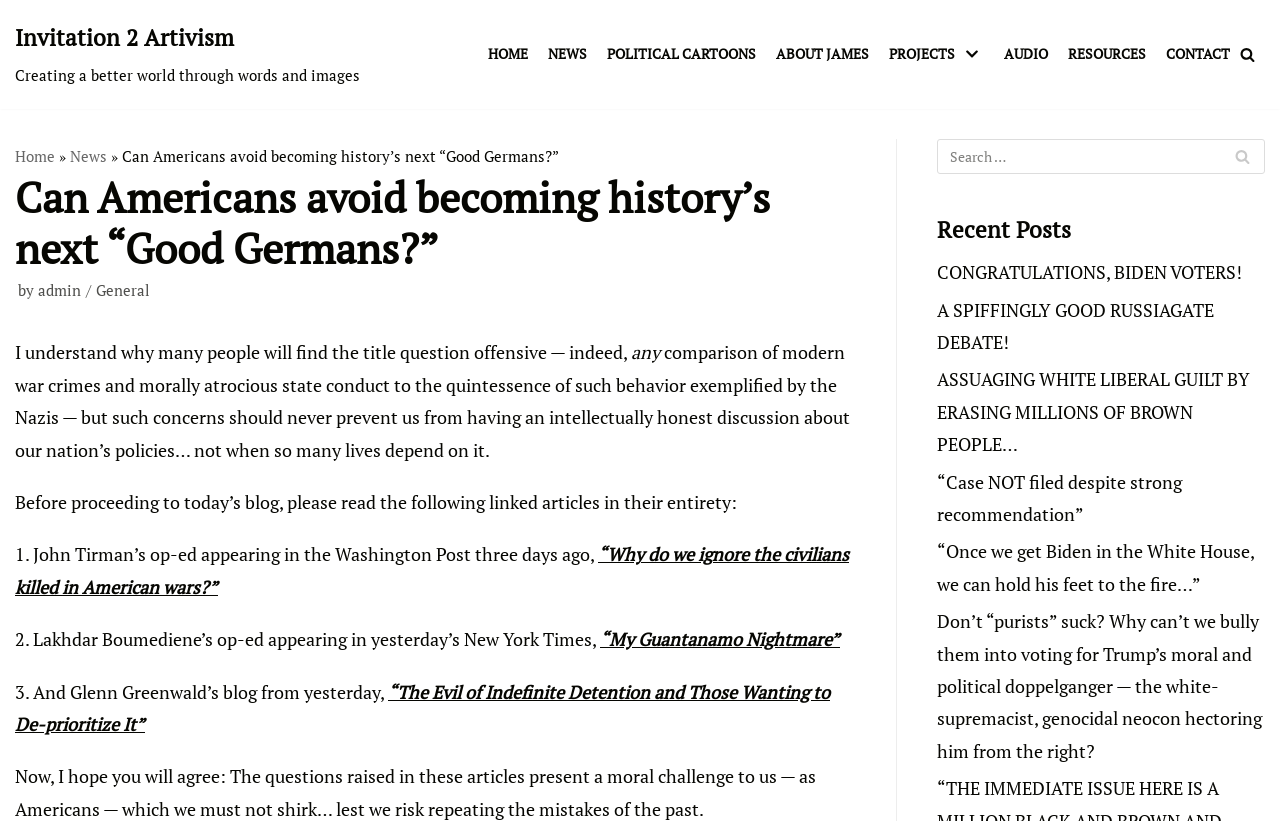Identify the bounding box coordinates of the clickable region to carry out the given instruction: "Click the 'HOME' link".

[0.381, 0.051, 0.412, 0.082]